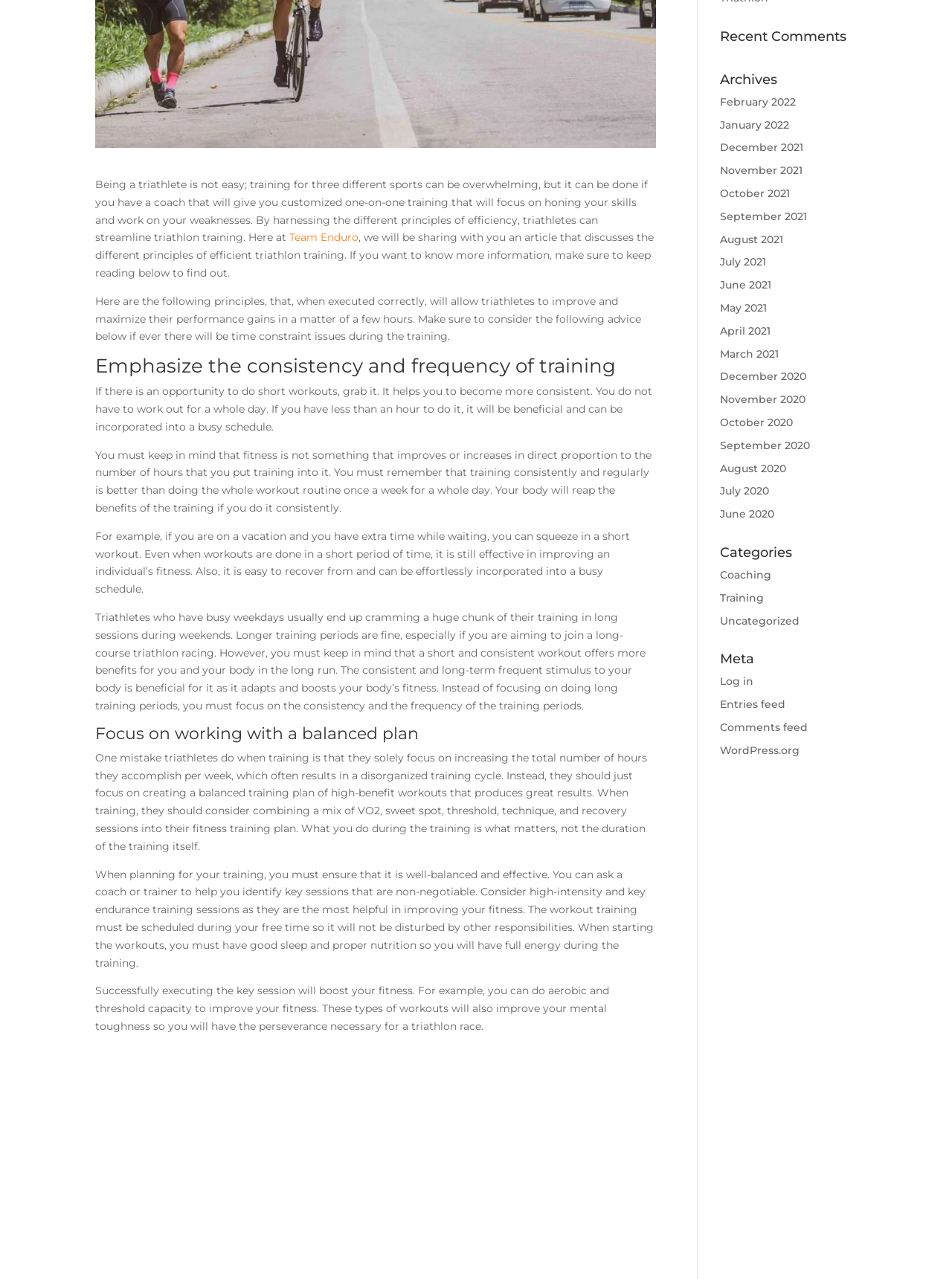From the webpage screenshot, predict the bounding box of the UI element that matches this description: "June 2021".

[0.756, 0.218, 0.81, 0.228]